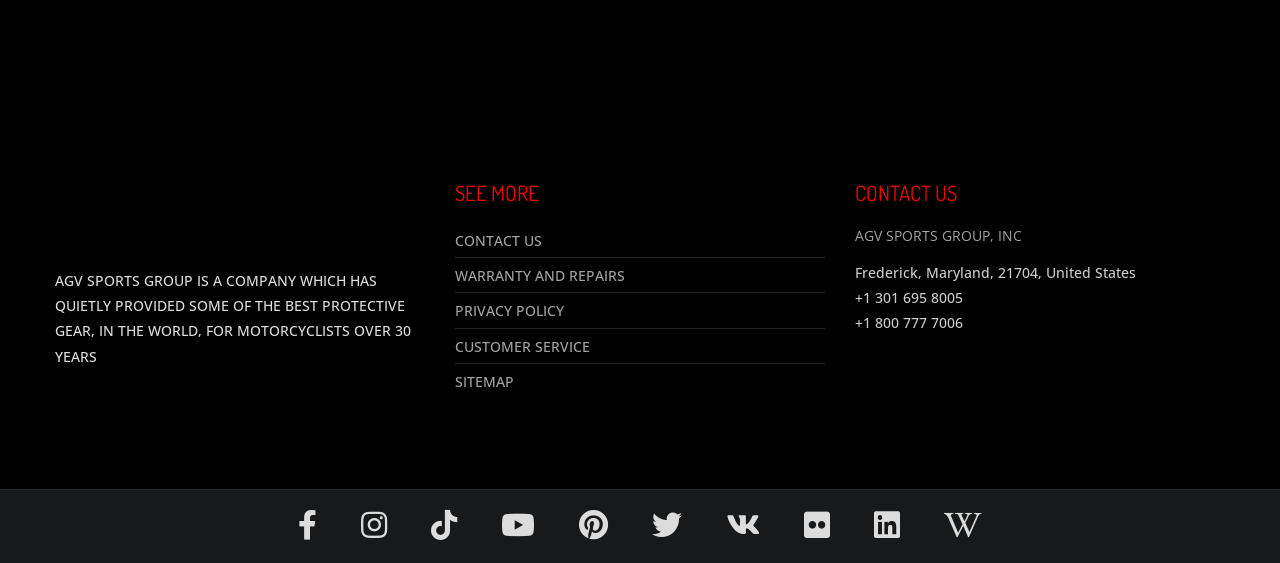Highlight the bounding box coordinates of the element you need to click to perform the following instruction: "Click the Logo link."

None